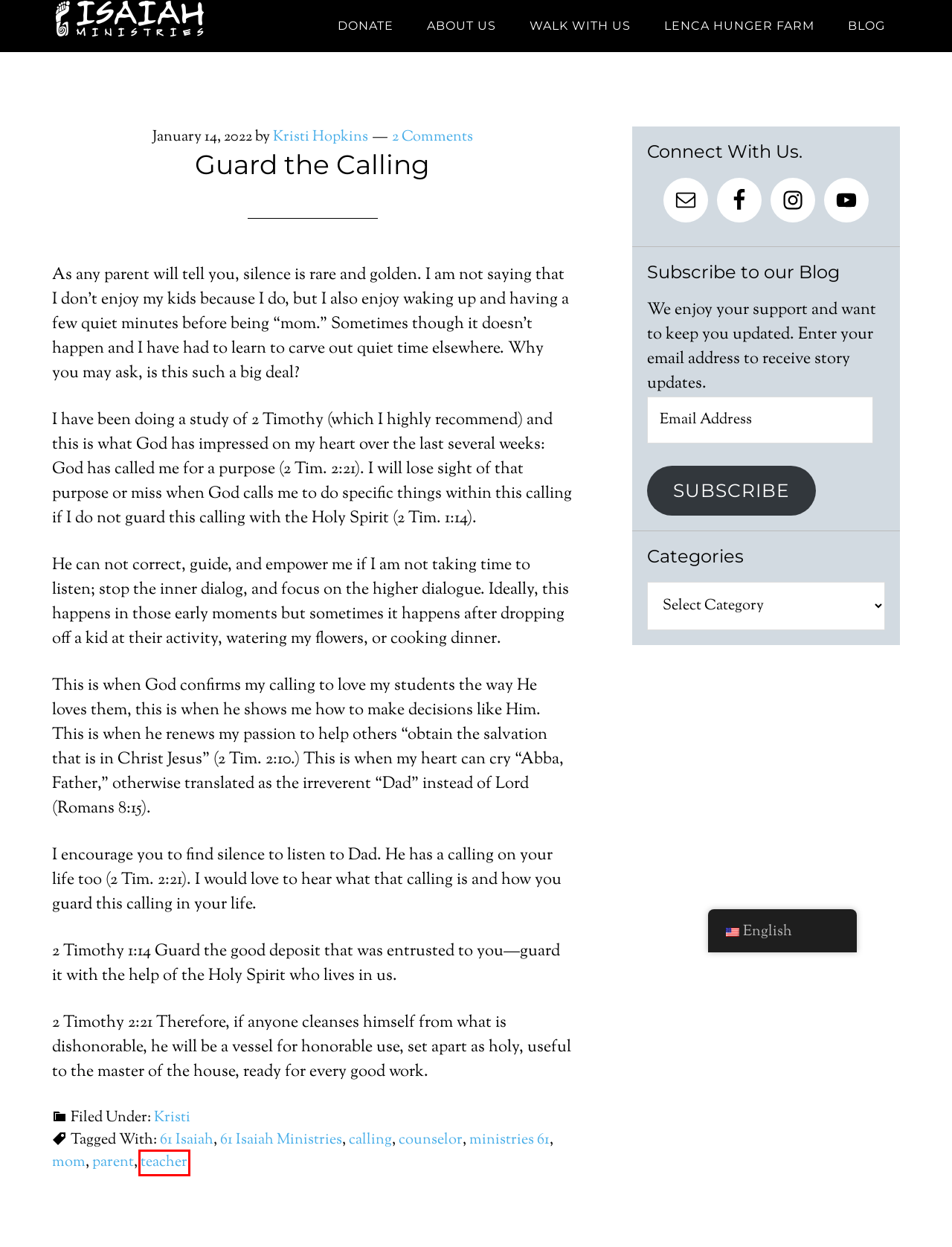Look at the given screenshot of a webpage with a red rectangle bounding box around a UI element. Pick the description that best matches the new webpage after clicking the element highlighted. The descriptions are:
A. 61 Isaiah - Walk with us
B. 61 Isaiah Ministries Archives - 61 Isaiah
C. ministries 61 Archives - 61 Isaiah
D. About - 61 Isaiah
E. teacher Archives - 61 Isaiah
F. 61 Isaiah Archives - 61 Isaiah
G. mom Archives - 61 Isaiah
H. Kristi Hopkins, Author at 61 Isaiah

E